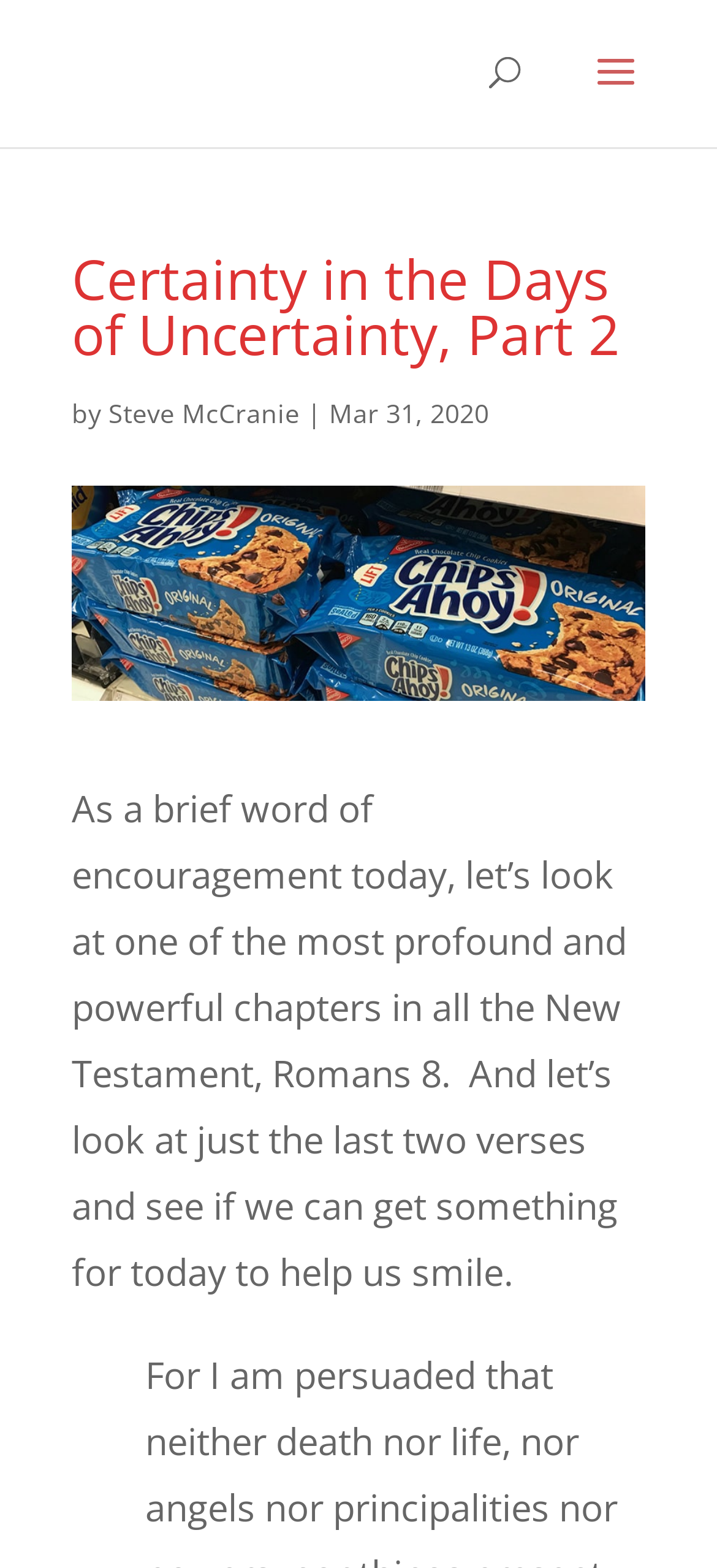For the given element description alt="The Higher Christian Life", determine the bounding box coordinates of the UI element. The coordinates should follow the format (top-left x, top-left y, bottom-right x, bottom-right y) and be within the range of 0 to 1.

[0.113, 0.029, 0.35, 0.06]